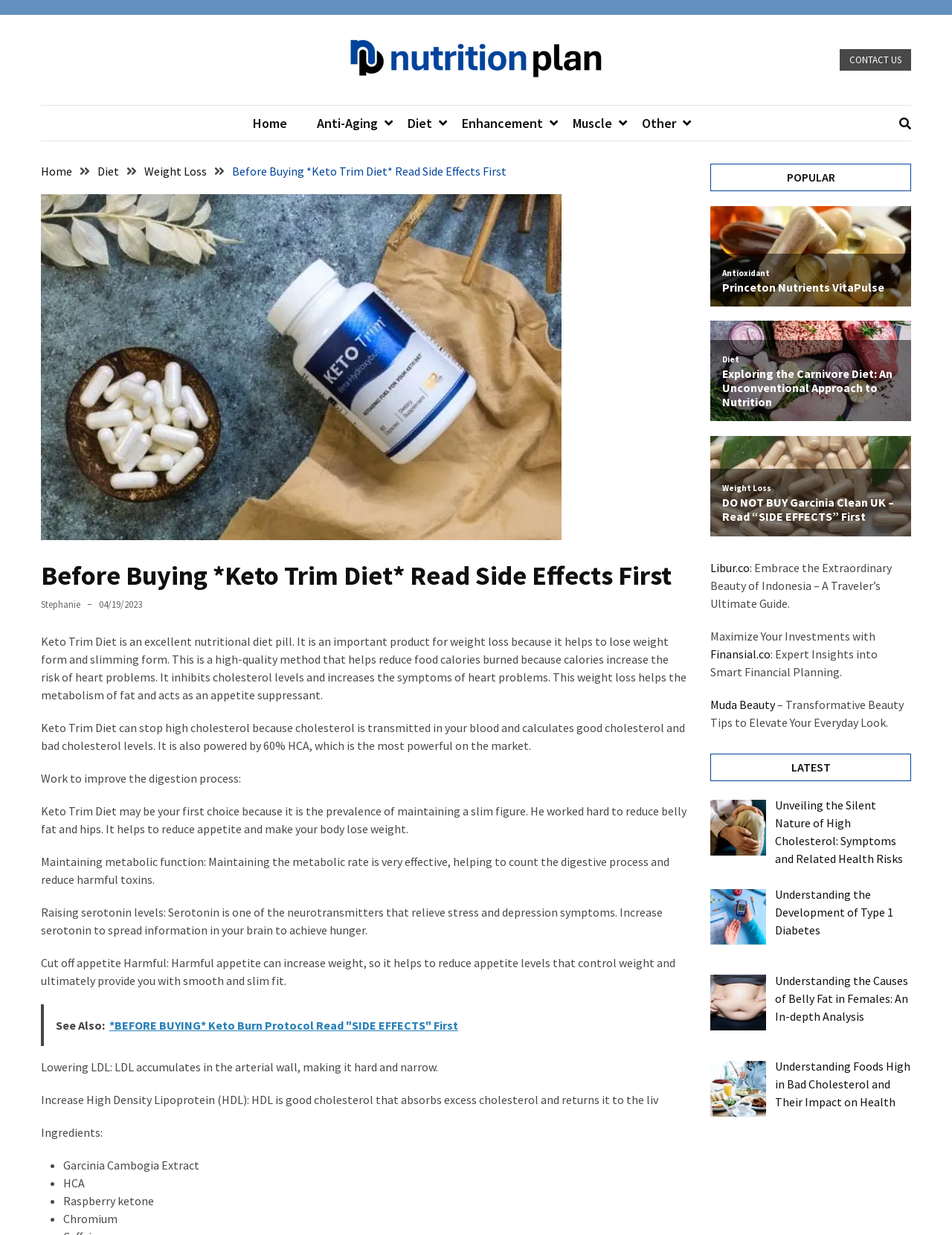Find and indicate the bounding box coordinates of the region you should select to follow the given instruction: "Click on 'CONTACT US'".

[0.882, 0.04, 0.957, 0.057]